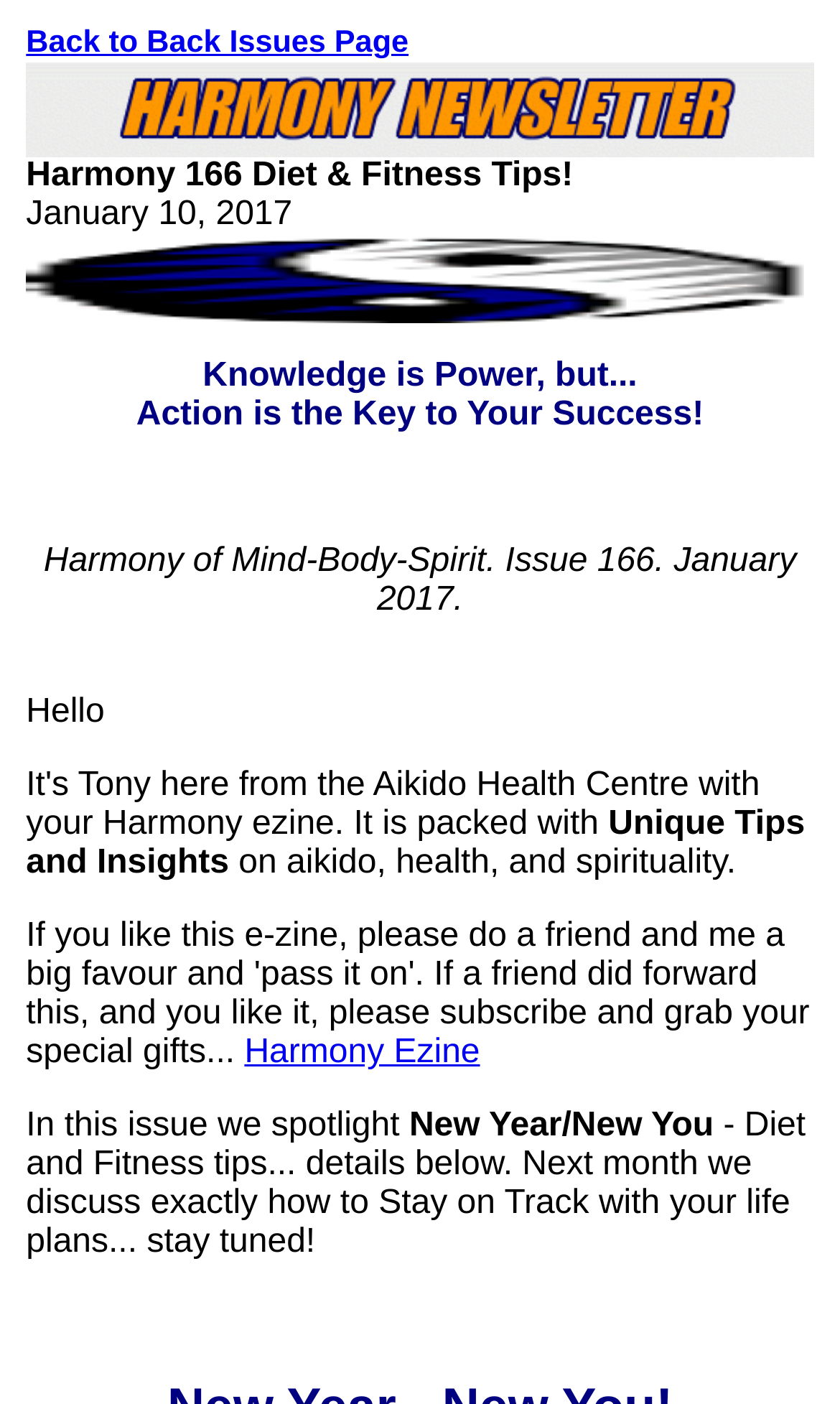Find the bounding box of the UI element described as follows: "Back to Back Issues Page".

[0.031, 0.019, 0.486, 0.043]